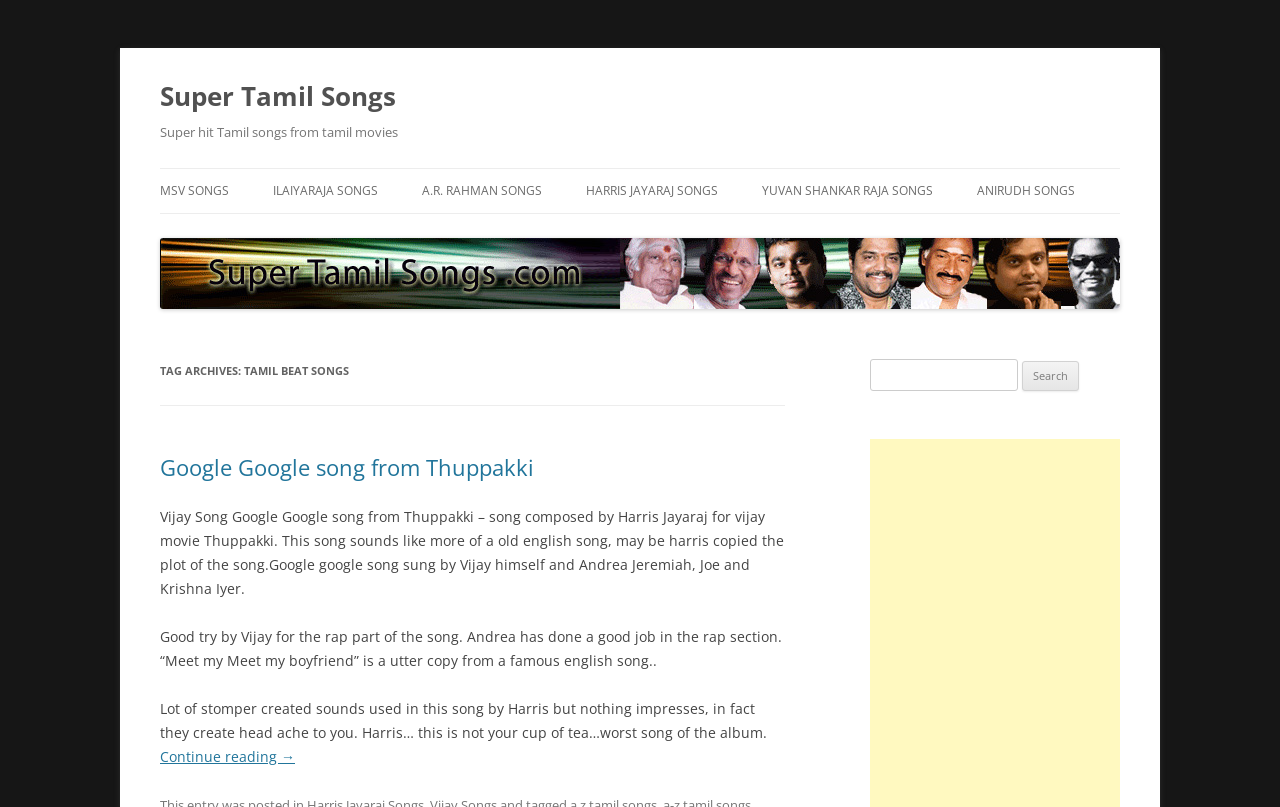Please determine the bounding box coordinates of the element to click in order to execute the following instruction: "Read the 'Google Google song from Thuppakki' article". The coordinates should be four float numbers between 0 and 1, specified as [left, top, right, bottom].

[0.125, 0.56, 0.417, 0.598]